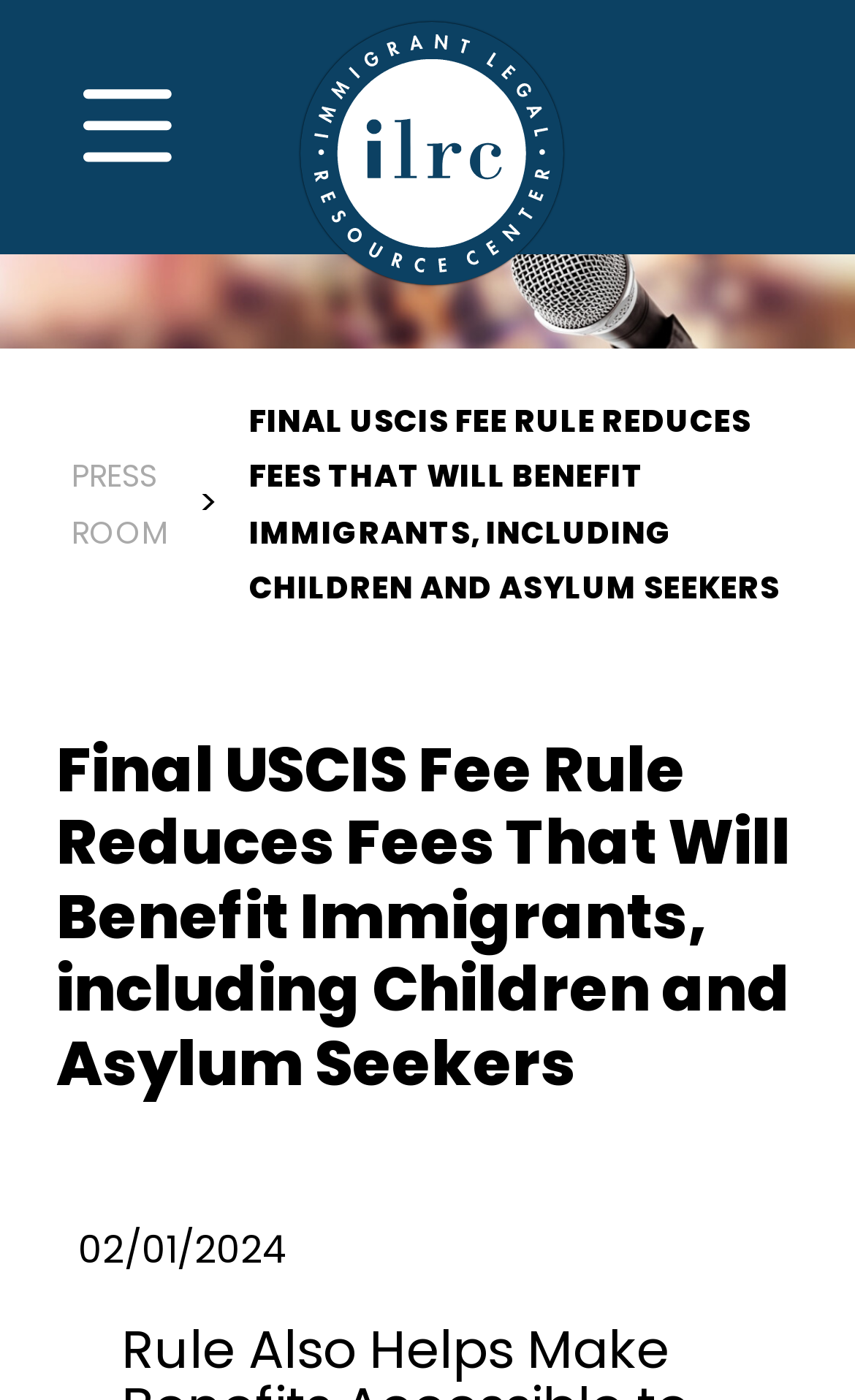What type of content is presented on this webpage?
Answer the question in a detailed and comprehensive manner.

By analyzing the structure of the webpage, I can see a heading, a time element, and a breadcrumbs section, which are all typical components of a news article webpage, indicating that the content presented is a news article.